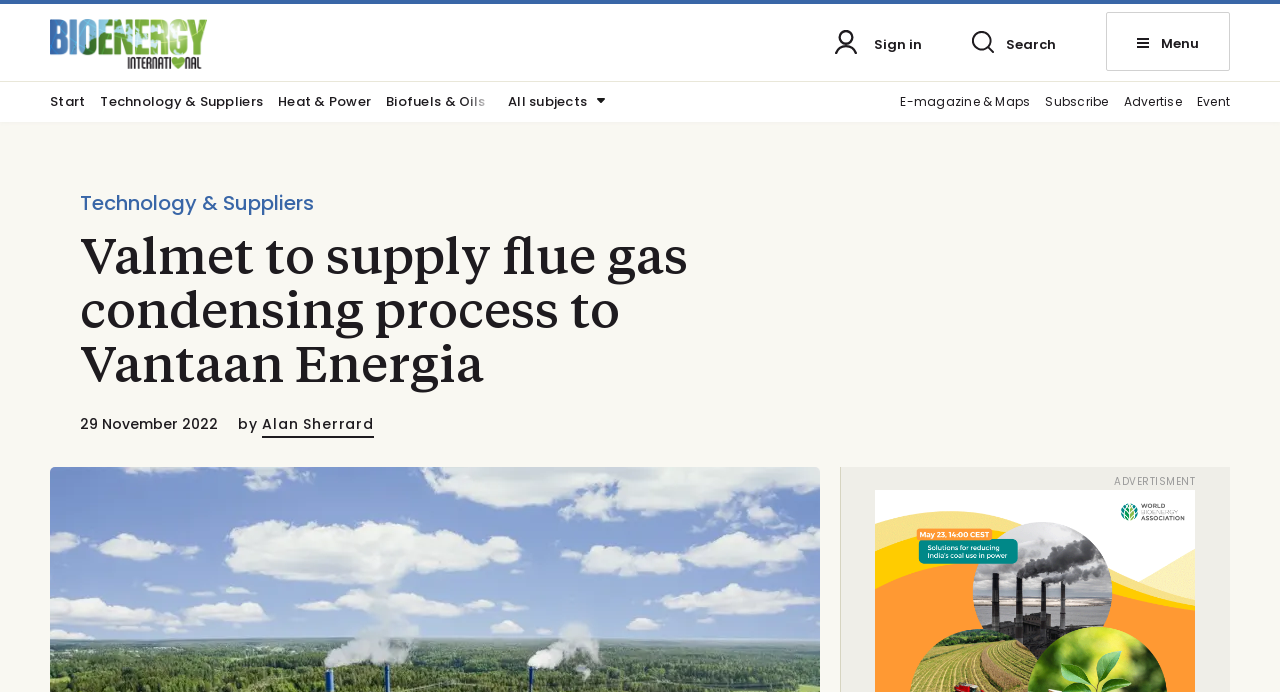Locate the bounding box coordinates of the clickable area needed to fulfill the instruction: "Read the article about Valmet to supply flue gas condensing process to Vantaan Energia".

[0.062, 0.338, 0.633, 0.572]